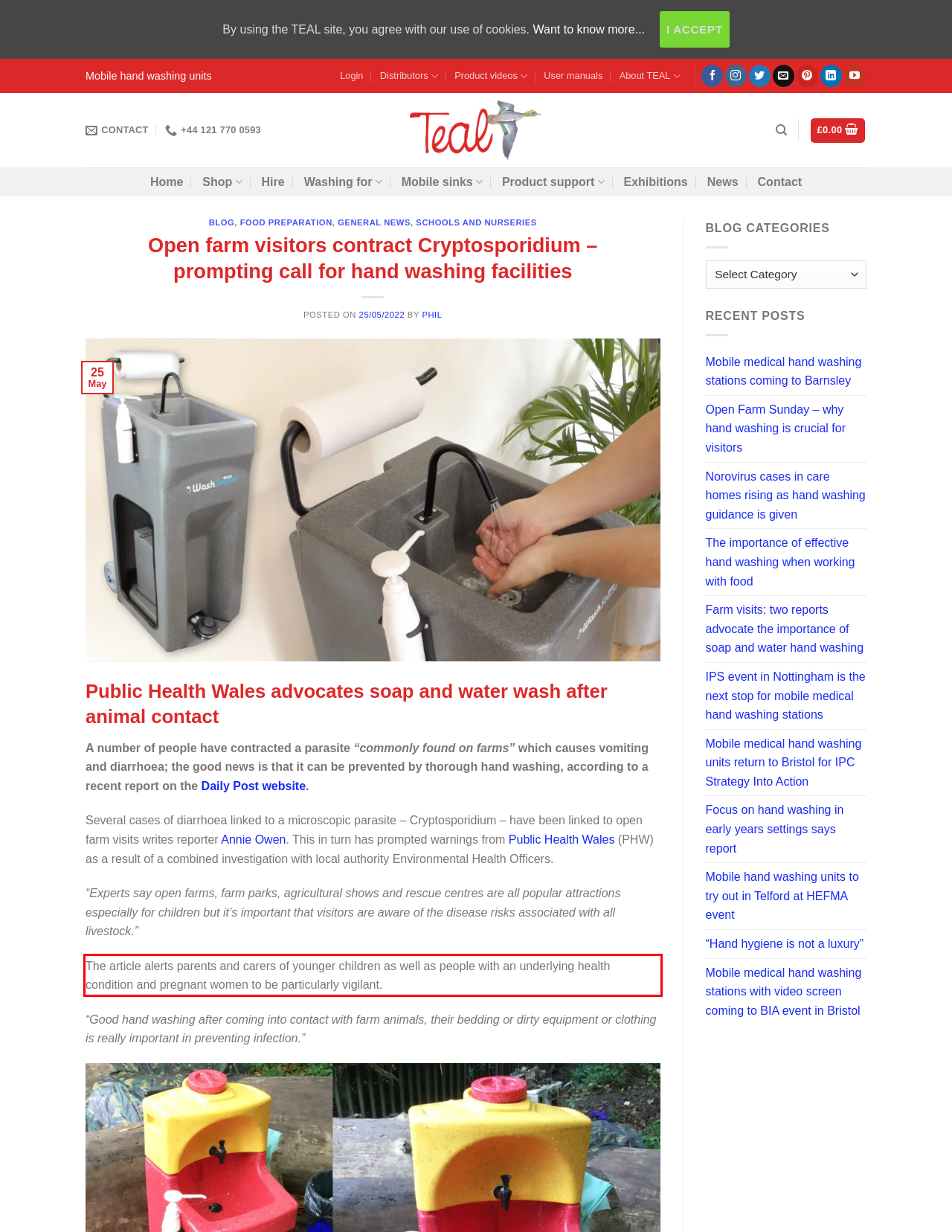Within the screenshot of the webpage, there is a red rectangle. Please recognize and generate the text content inside this red bounding box.

The article alerts parents and carers of younger children as well as people with an underlying health condition and pregnant women to be particularly vigilant.